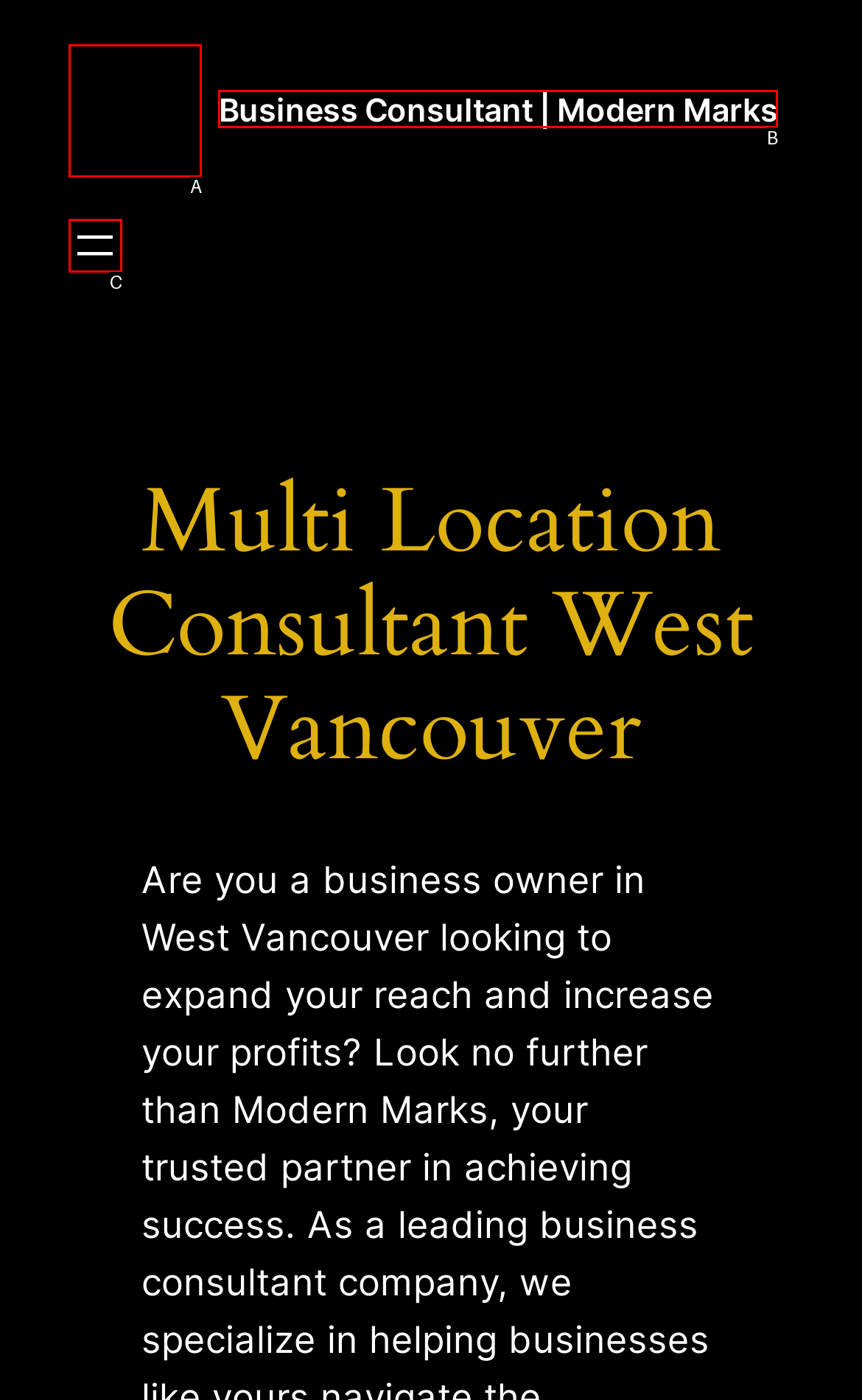Determine the HTML element that aligns with the description: Business Consultant | Modern Marks
Answer by stating the letter of the appropriate option from the available choices.

B